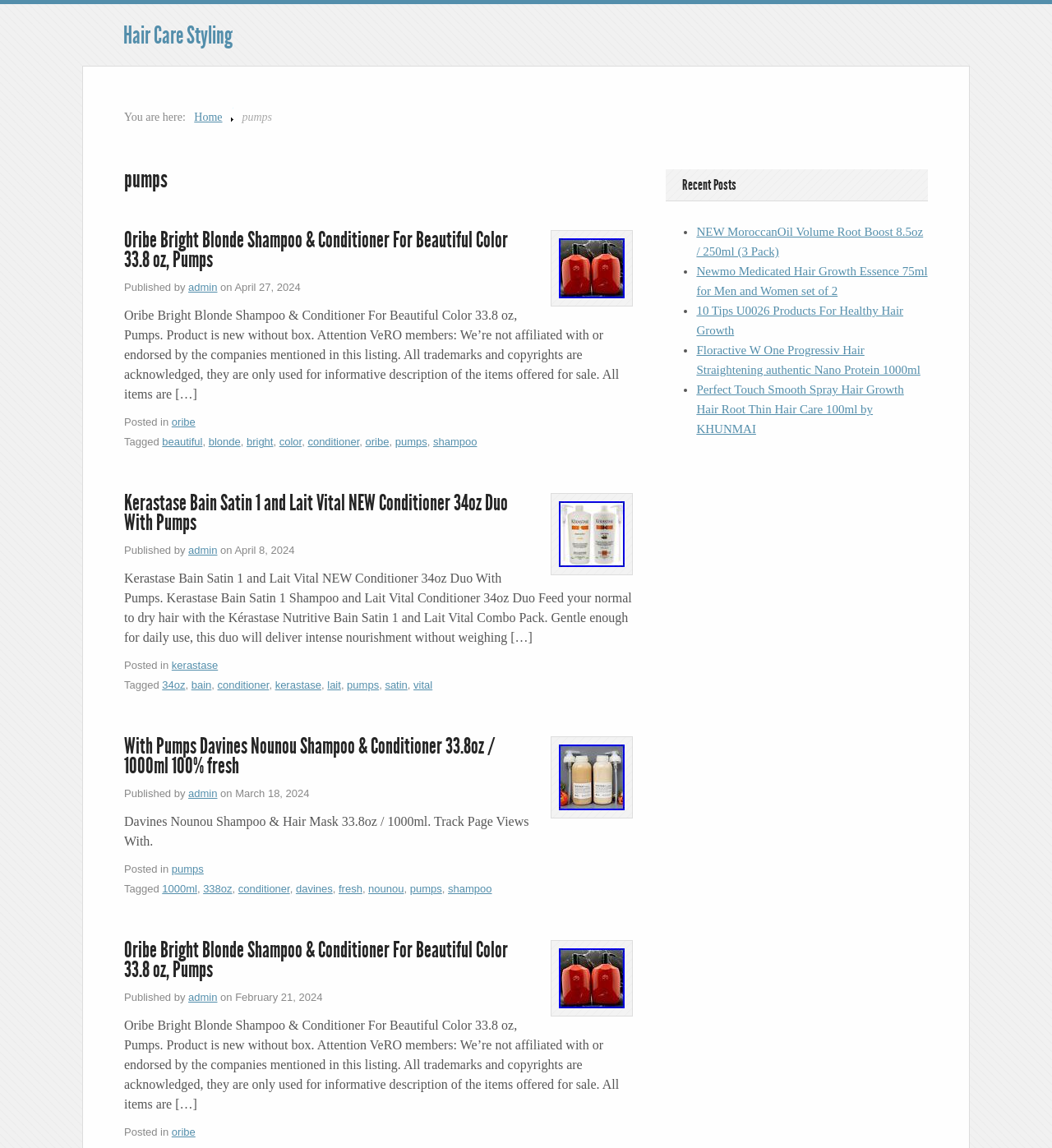Generate a comprehensive description of the contents of the webpage.

This webpage is about pumps, specifically hair care pumps. At the top, there is a heading "Hair Care Styling" with a link to the same title. Below that, there is a breadcrumb navigation with links to "Home" and "pumps". 

The main content of the page is divided into three sections, each containing an article with an image, a heading, and a description. The first article is about Oribe Bright Blonde Shampoo & Conditioner For Beautiful Color 33.8 oz, Pumps, with a description of the product and its features. The second article is about Kerastase Bain Satin 1 and Lait Vital NEW Conditioner 34oz Duo With Pumps, with a description of the product and its benefits. The third article is about With Pumps Davines Nounou Shampoo & Conditioner 33.8oz / 1000ml 100% fresh, with a description of the product and its features.

Each article has a heading with a link to the product title, followed by a publication date and time, and a list of tags with links to related topics. The tags include keywords like "beautiful", "blonde", "bright", "color", "conditioner", "oribe", "pumps", "shampoo", and more.

At the bottom of each article, there is a footer section with links to related topics, such as "Posted in" and "Tagged" with links to categories and keywords.